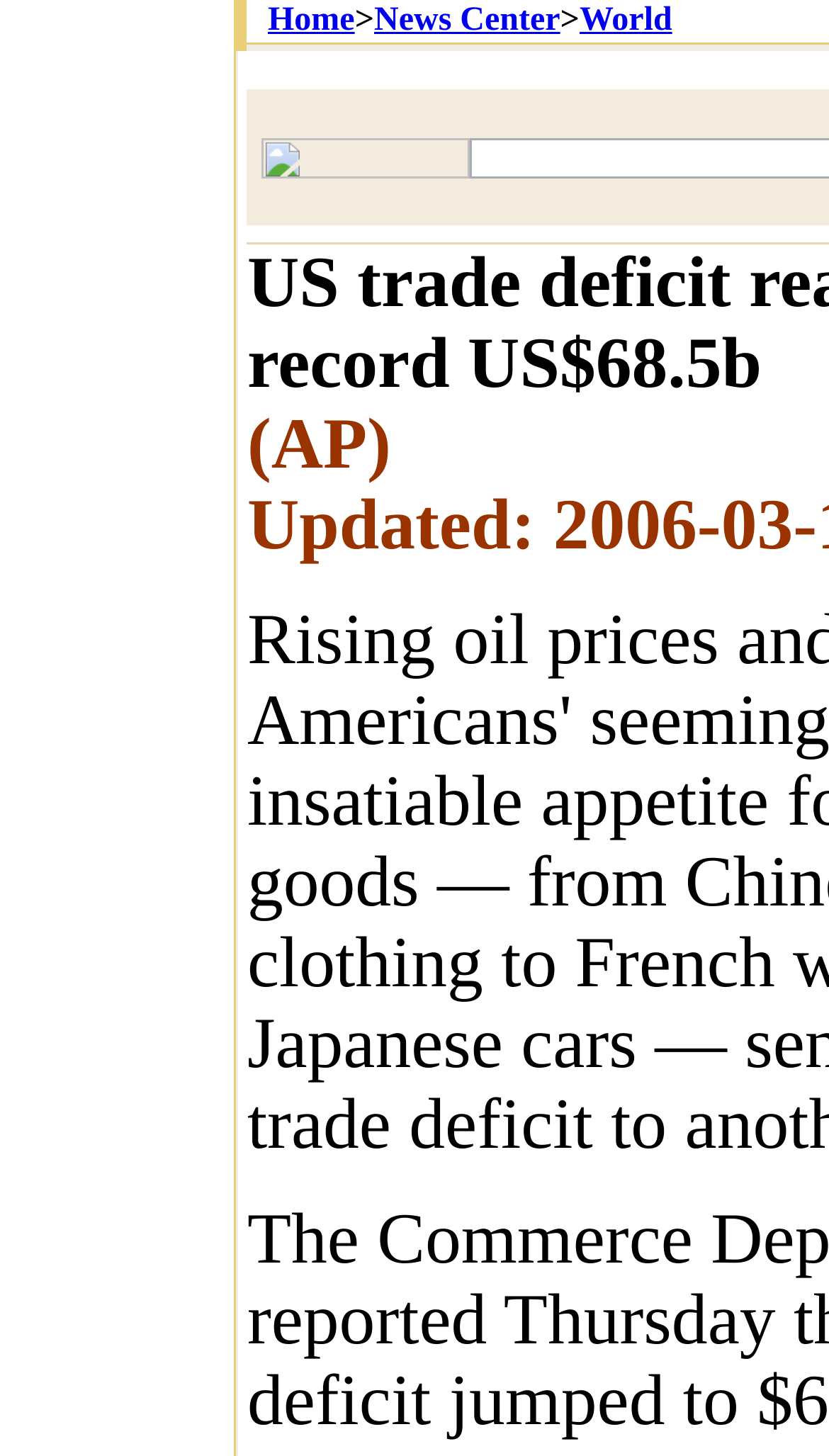What is the purpose of the links in the top navigation bar?
Please answer the question with a single word or phrase, referencing the image.

Navigation